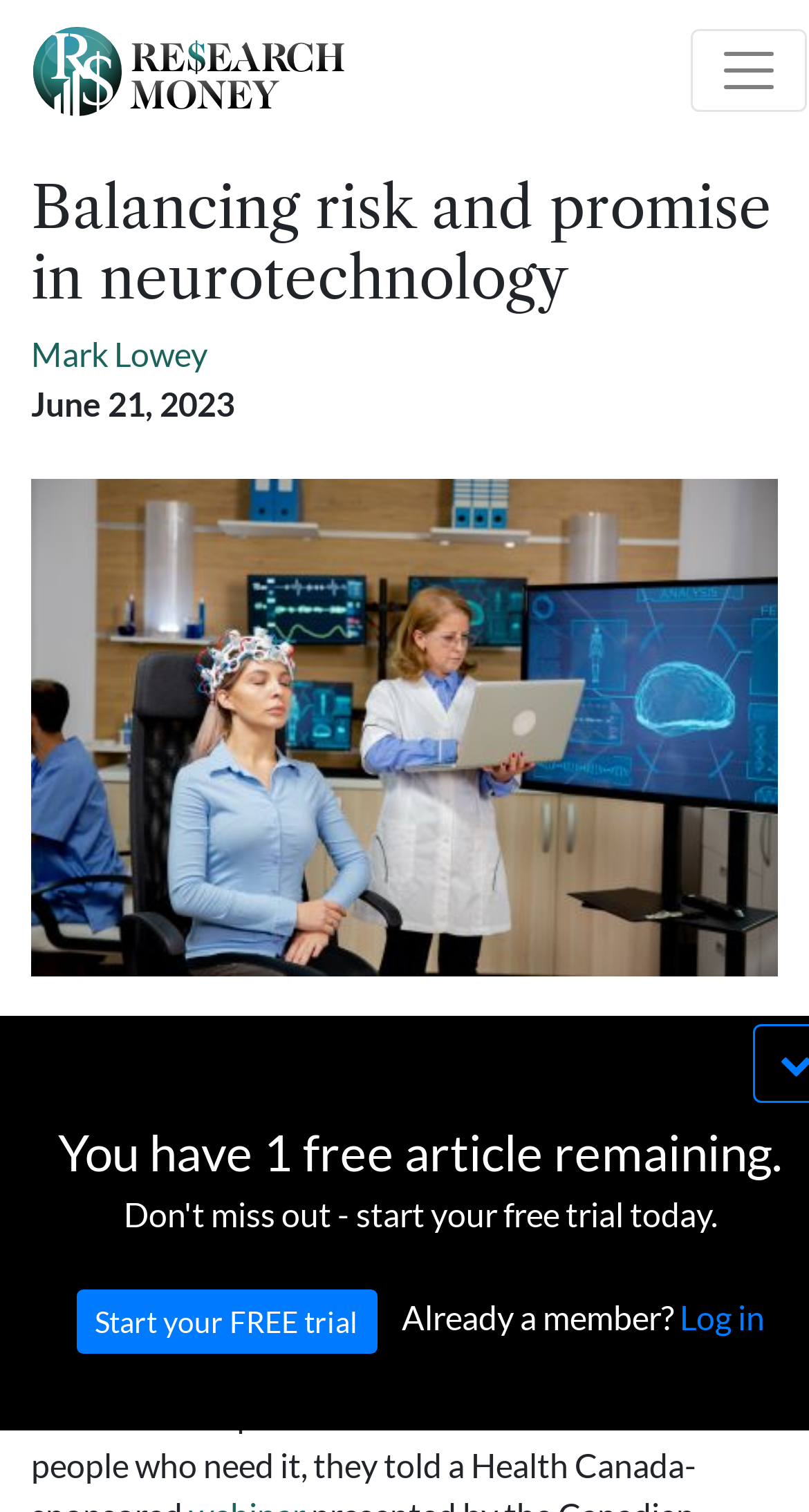Respond to the following query with just one word or a short phrase: 
What is the purpose of the 'Toggle navigation' button?

To expand or collapse the navigation menu